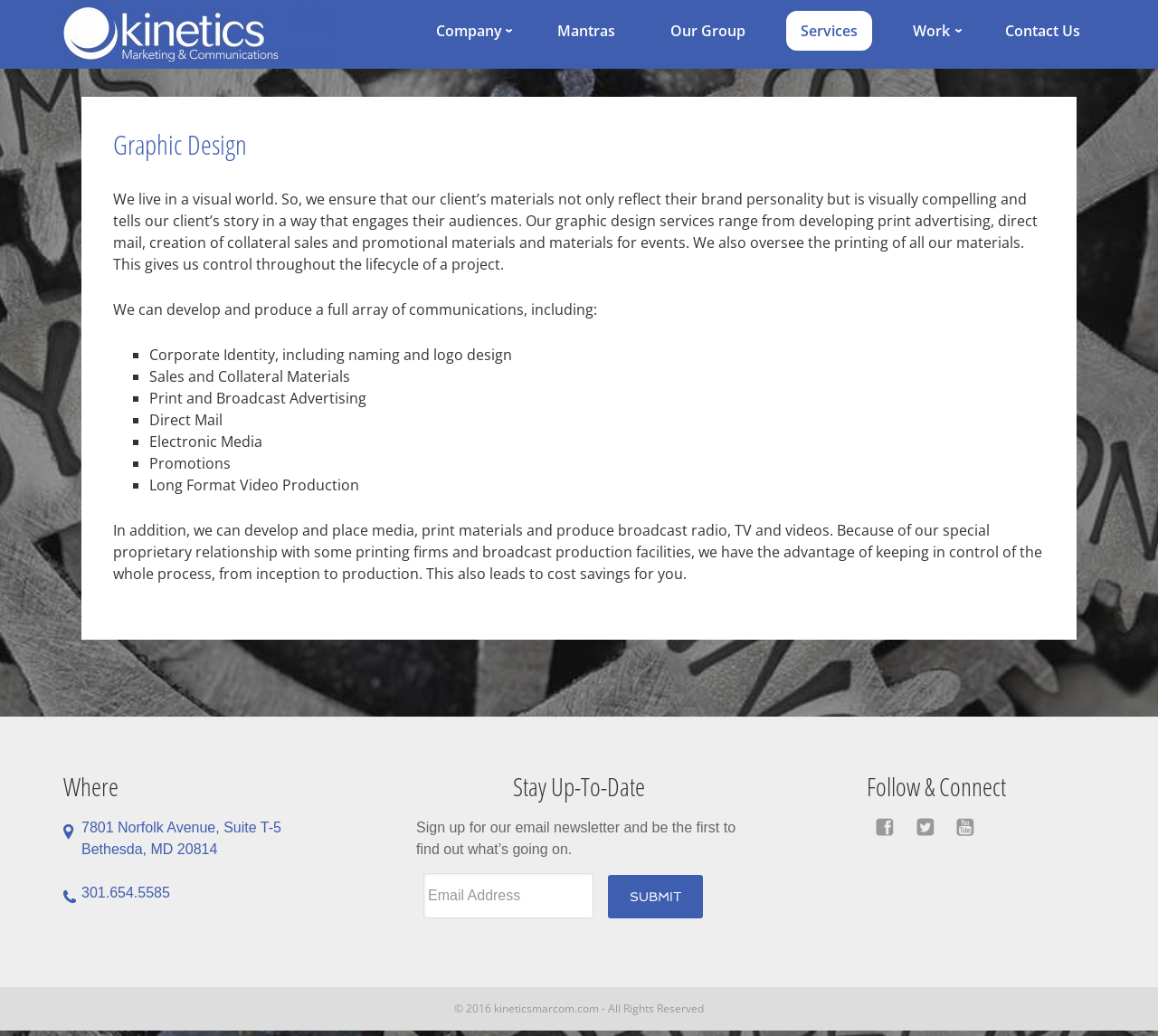Please use the details from the image to answer the following question comprehensively:
What services does the company offer?

I found this information by reading the article section, which lists various services such as developing print advertising, direct mail, creation of collateral sales and promotional materials, and more. These services are all related to graphic design.